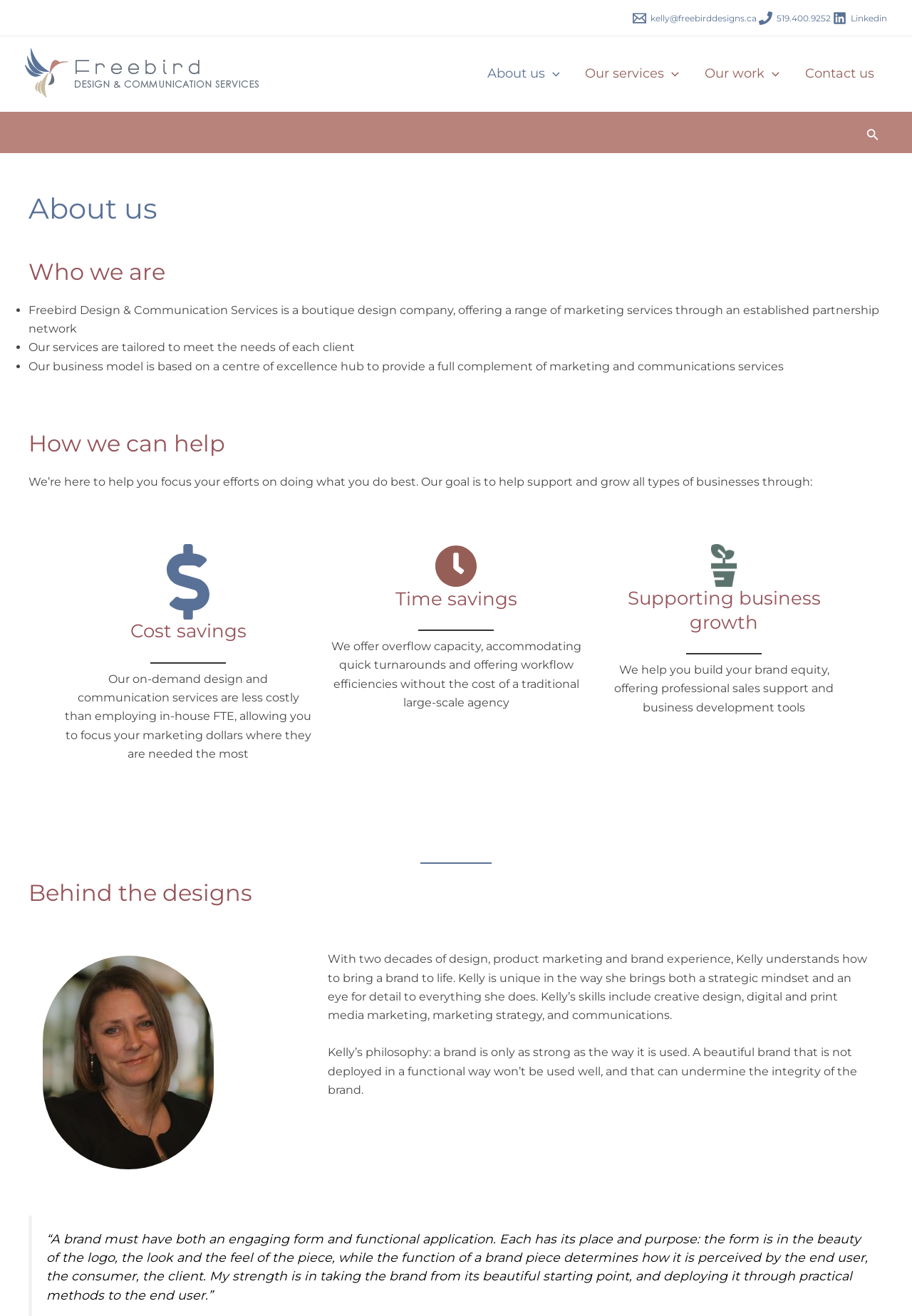Please identify the bounding box coordinates of the element on the webpage that should be clicked to follow this instruction: "Open the LinkedIn page". The bounding box coordinates should be given as four float numbers between 0 and 1, formatted as [left, top, right, bottom].

[0.913, 0.009, 0.973, 0.019]